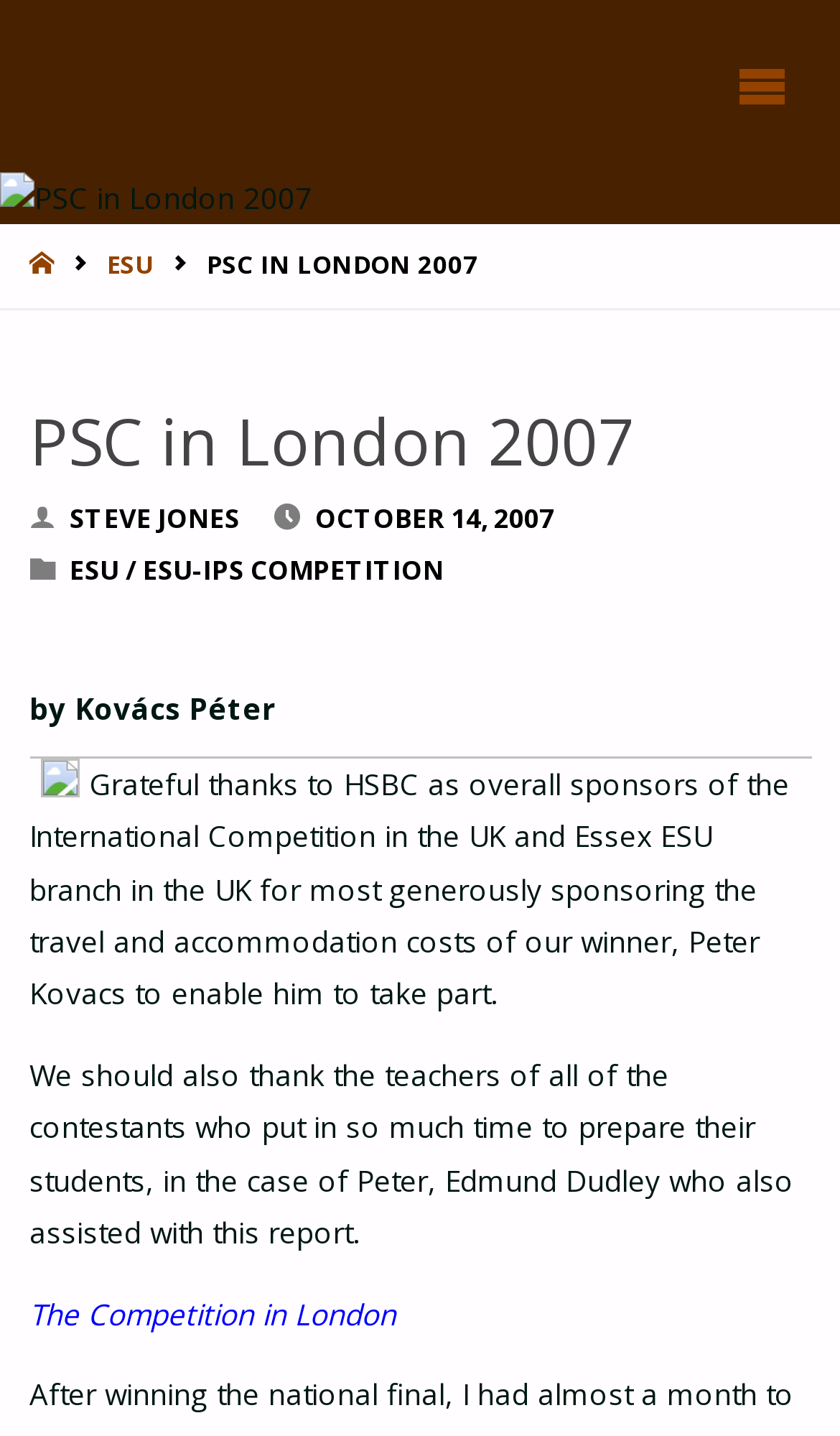Predict the bounding box for the UI component with the following description: "ESU-IPS competition".

[0.17, 0.384, 0.529, 0.409]